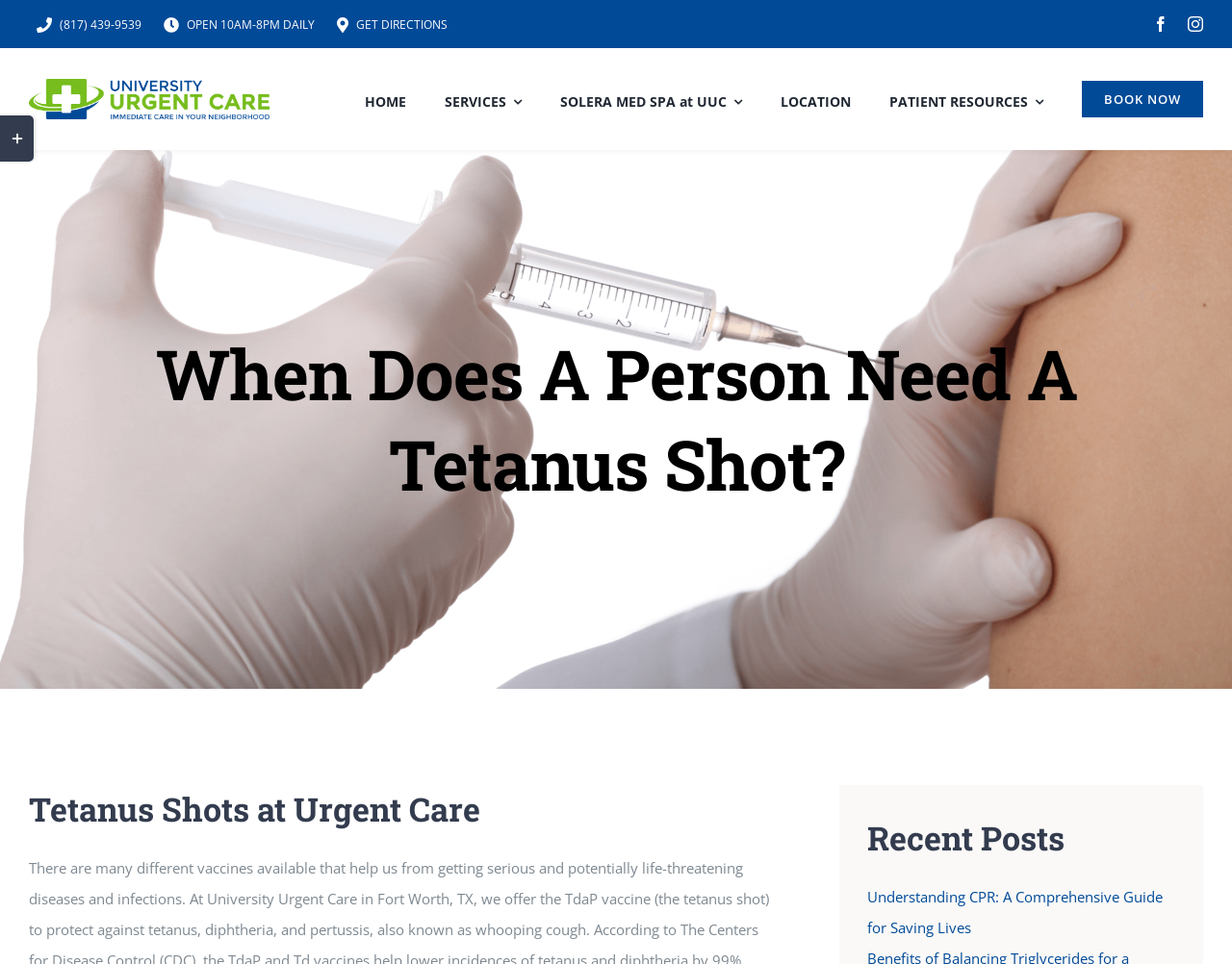Please determine the bounding box coordinates, formatted as (top-left x, top-left y, bottom-right x, bottom-right y), with all values as floating point numbers between 0 and 1. Identify the bounding box of the region described as: OPEN 10AM-8PM DAILY

[0.127, 0.002, 0.255, 0.05]